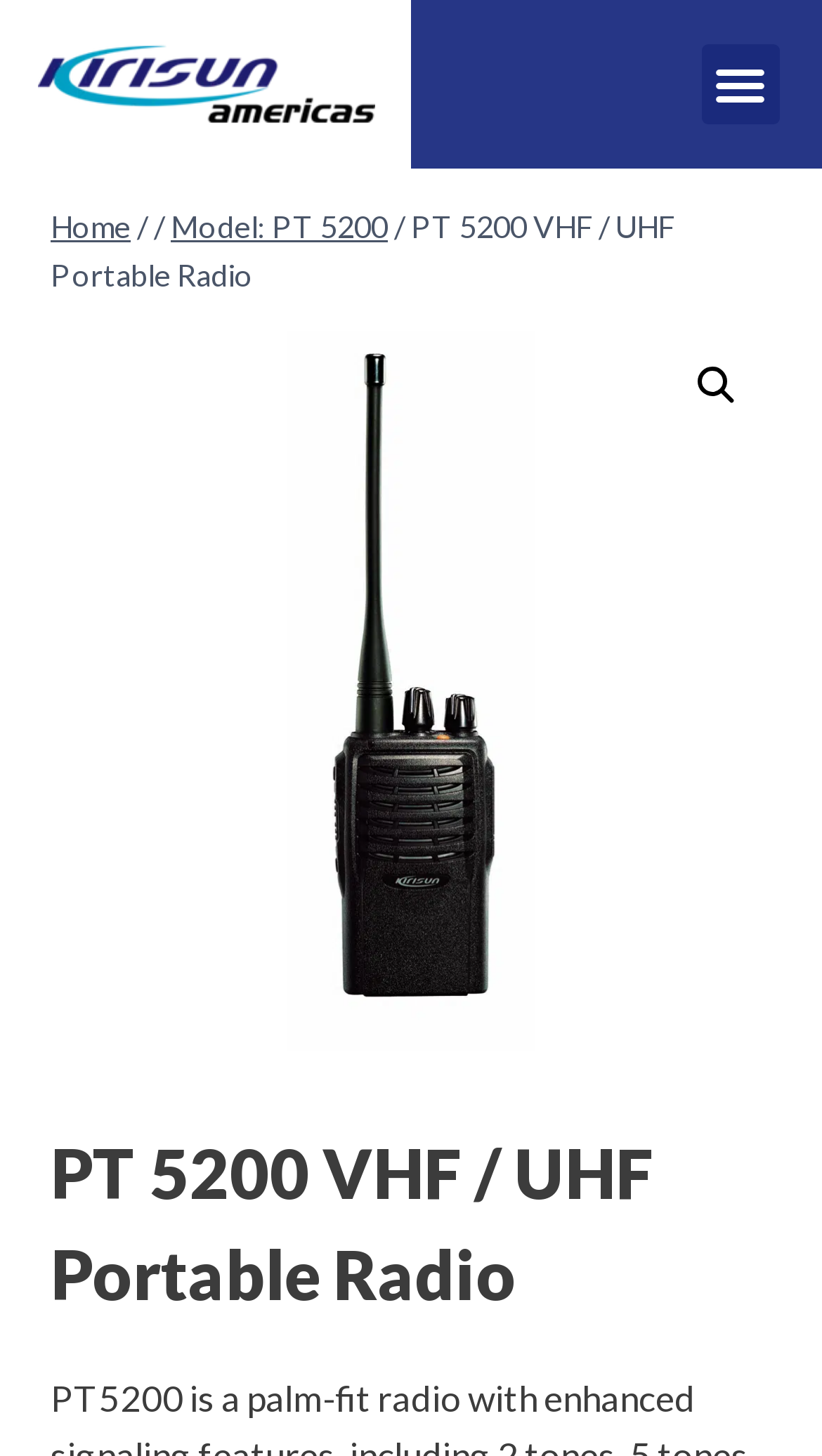Determine the bounding box coordinates of the UI element described by: "Home".

[0.062, 0.143, 0.159, 0.168]